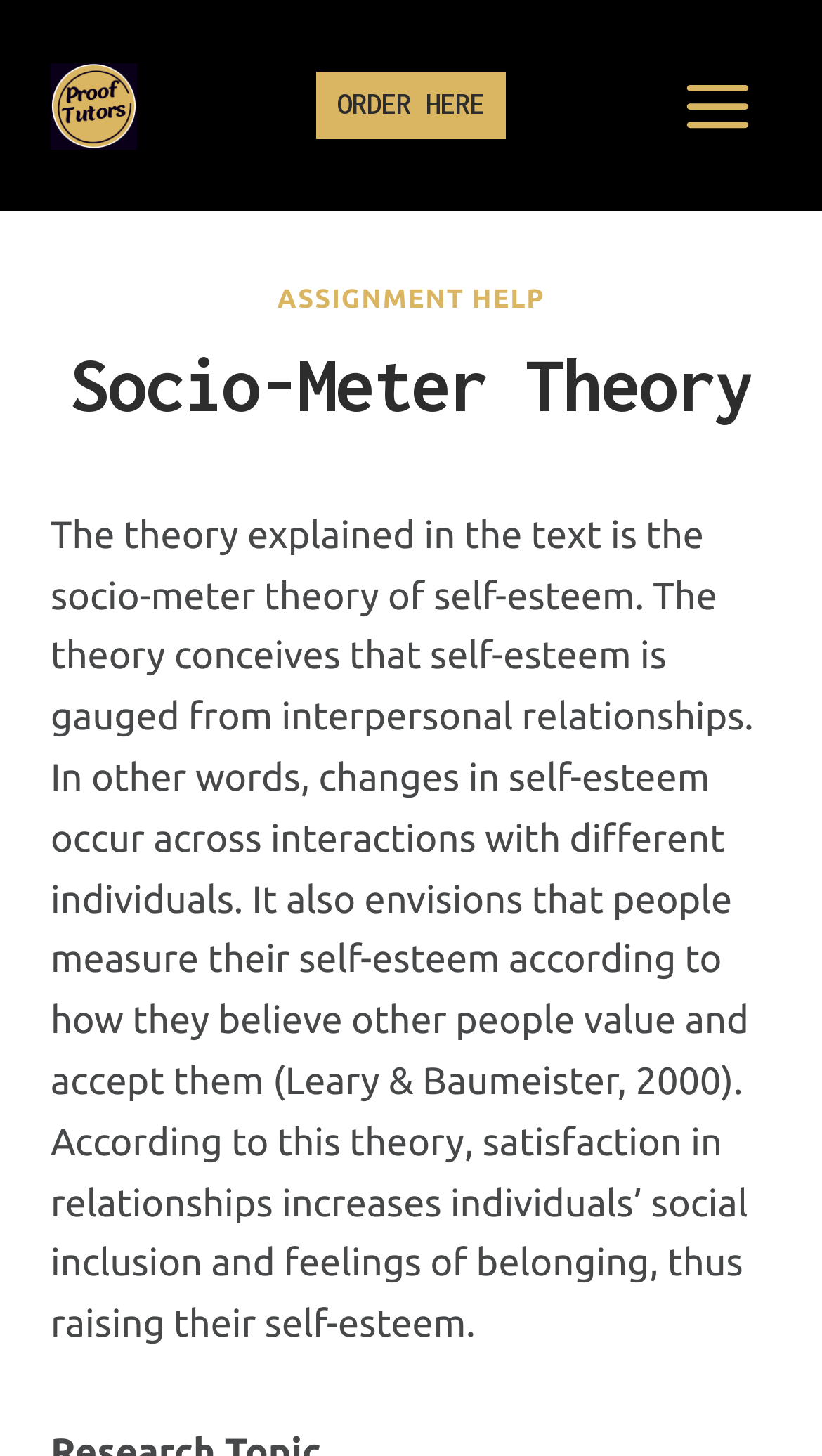What is the purpose of the 'ORDER HERE' link?
From the image, respond with a single word or phrase.

To place an order